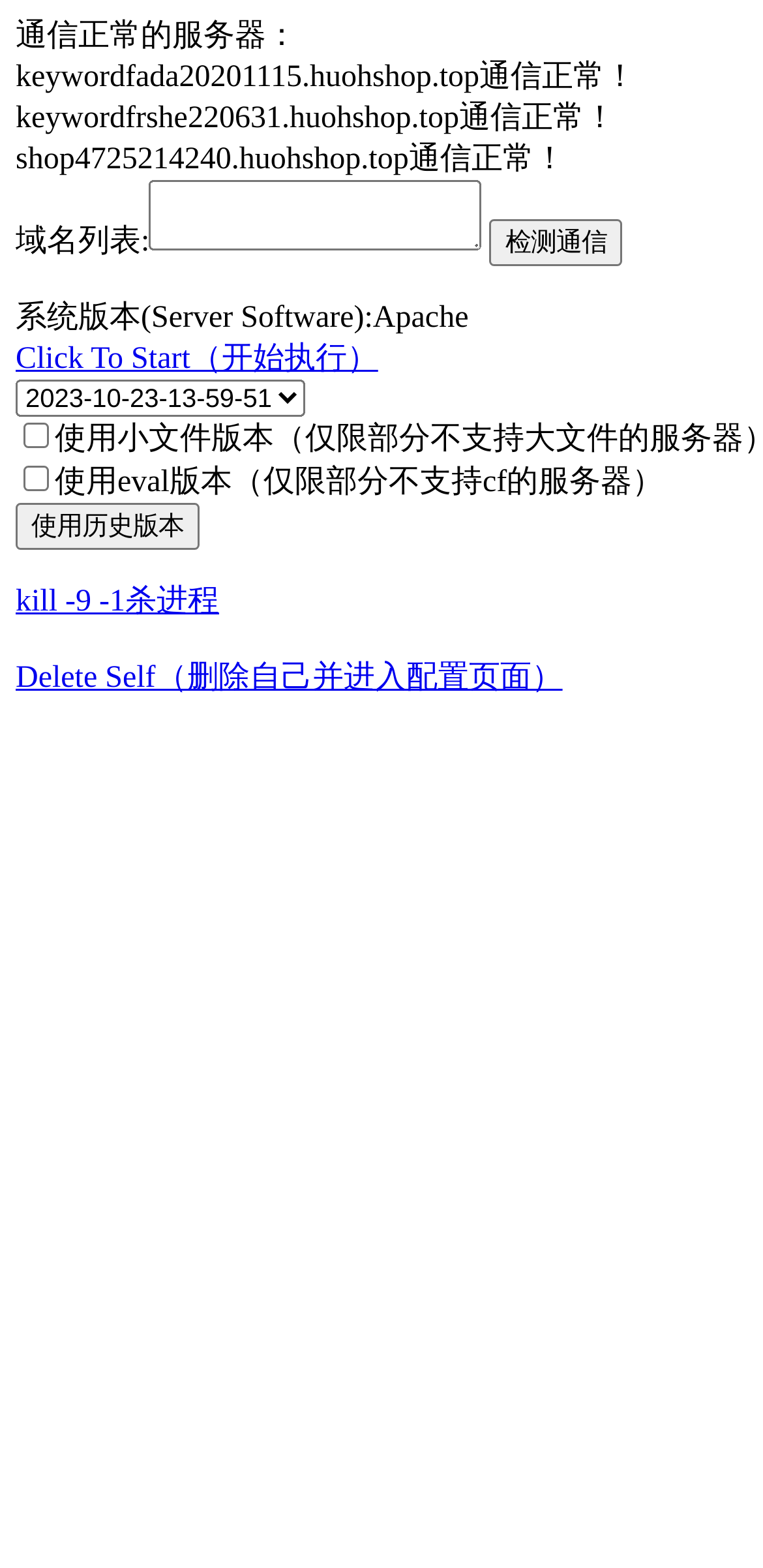Determine the bounding box coordinates of the region to click in order to accomplish the following instruction: "Check the box to use small file version". Provide the coordinates as four float numbers between 0 and 1, specifically [left, top, right, bottom].

[0.031, 0.27, 0.064, 0.286]